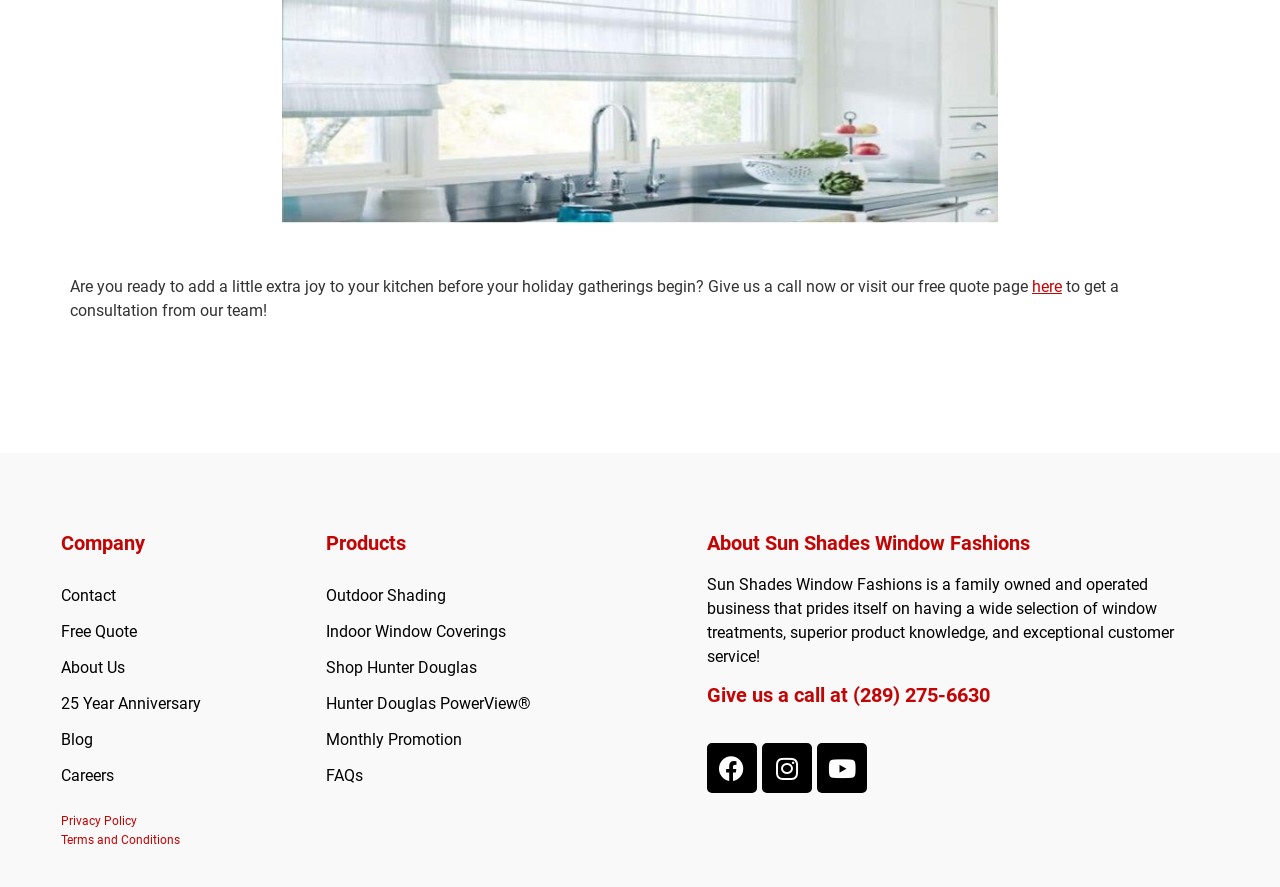Please find the bounding box coordinates in the format (top-left x, top-left y, bottom-right x, bottom-right y) for the given element description. Ensure the coordinates are floating point numbers between 0 and 1. Description: 25 Year Anniversary

[0.048, 0.768, 0.239, 0.82]